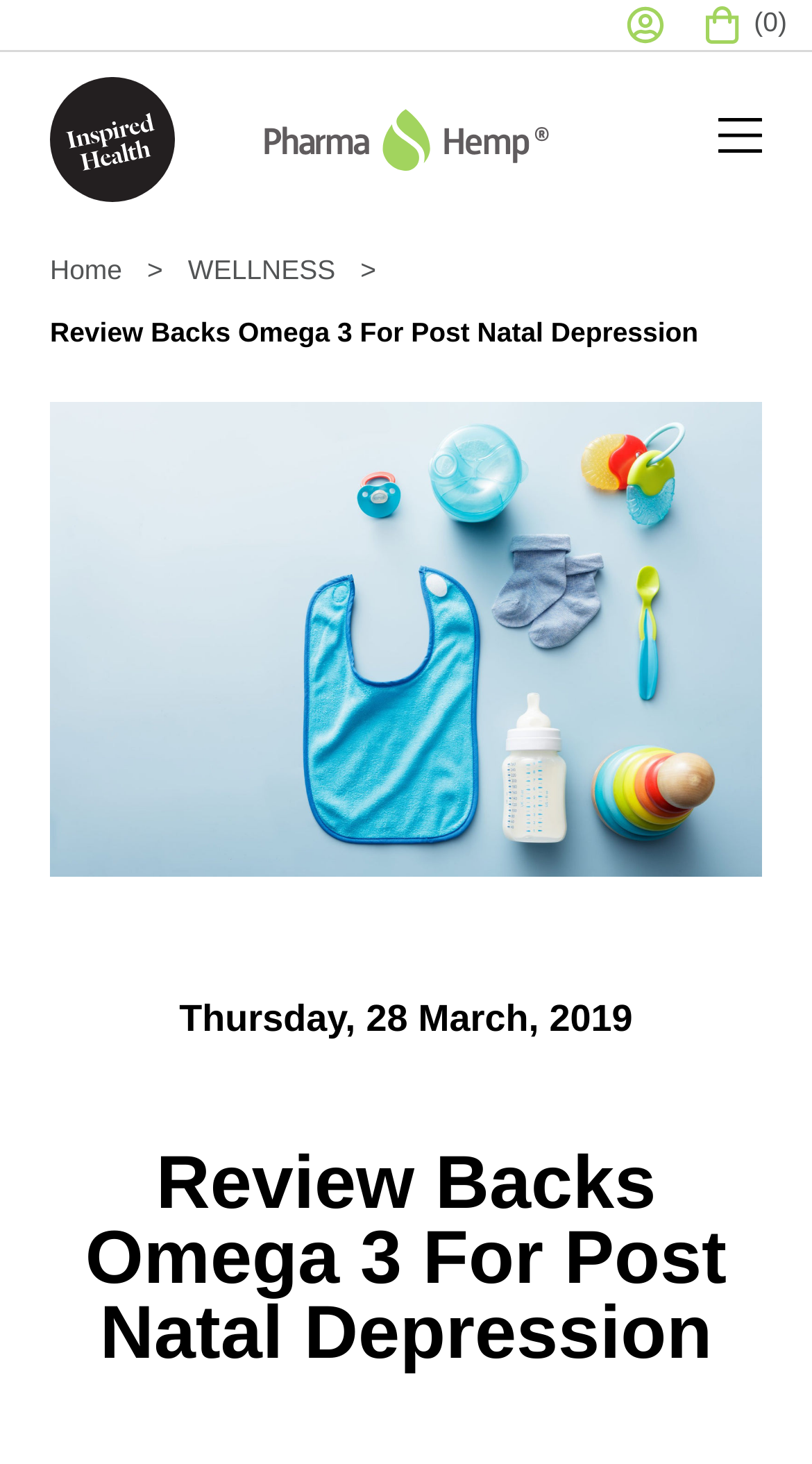How many comments does the article have?
Use the information from the screenshot to give a comprehensive response to the question.

I found the number of comments by looking at the link element located at [0.858, 0.005, 0.969, 0.026] which explicitly states the number of comments as '(0)'.